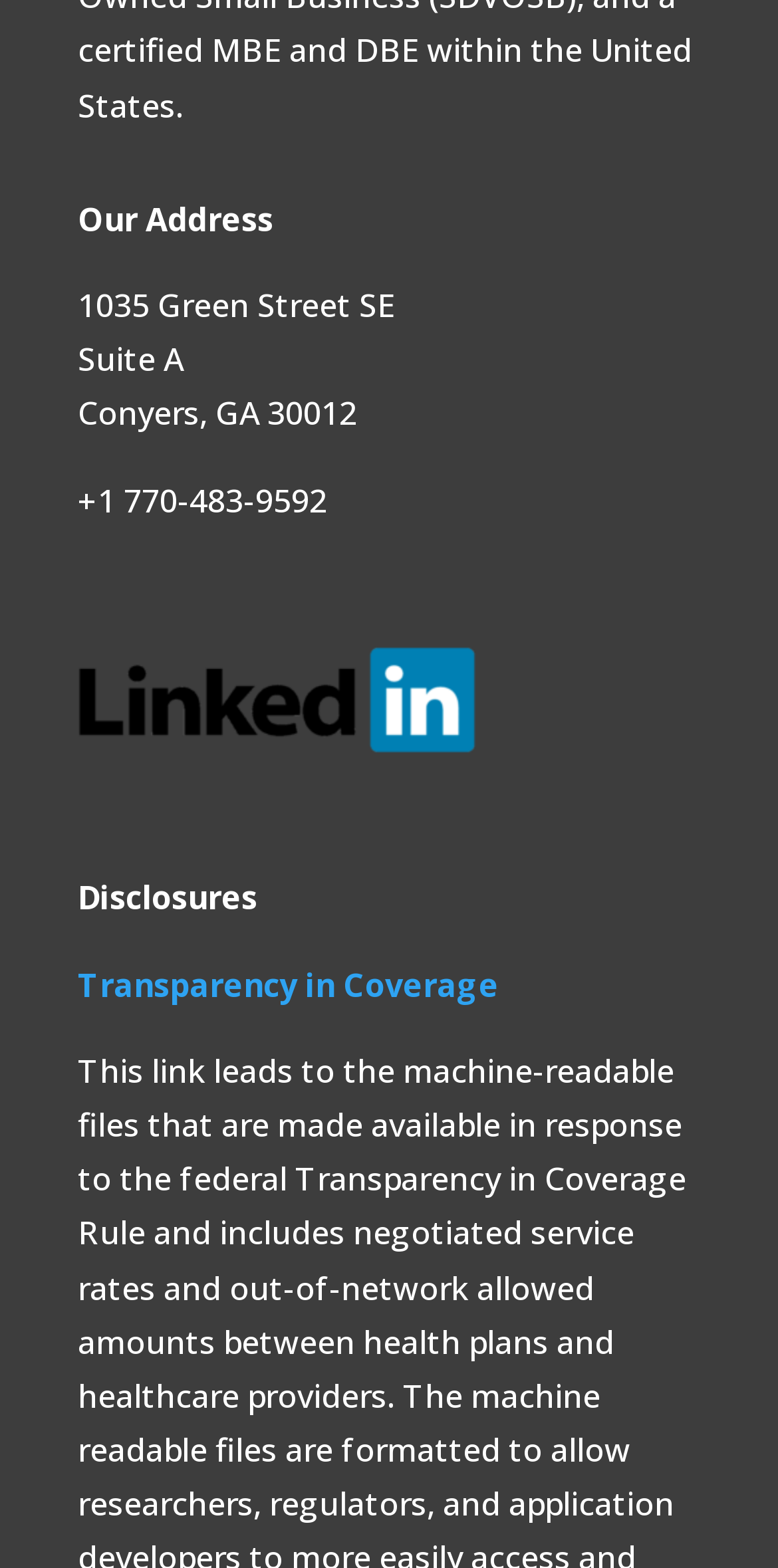What is the street address?
Answer the question with a single word or phrase by looking at the picture.

1035 Green Street SE